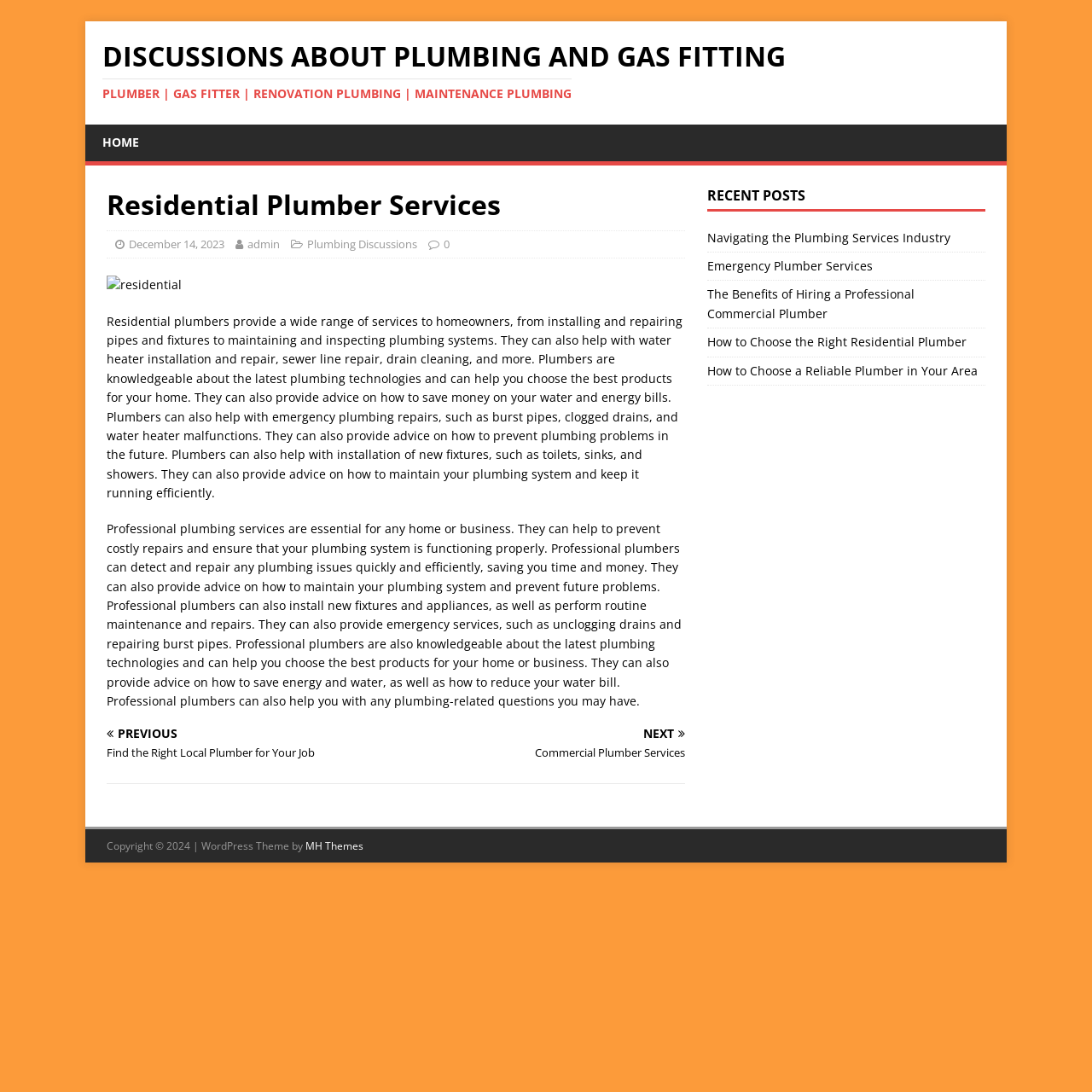Indicate the bounding box coordinates of the element that needs to be clicked to satisfy the following instruction: "Click on the 'HOME' link". The coordinates should be four float numbers between 0 and 1, i.e., [left, top, right, bottom].

[0.078, 0.114, 0.143, 0.147]